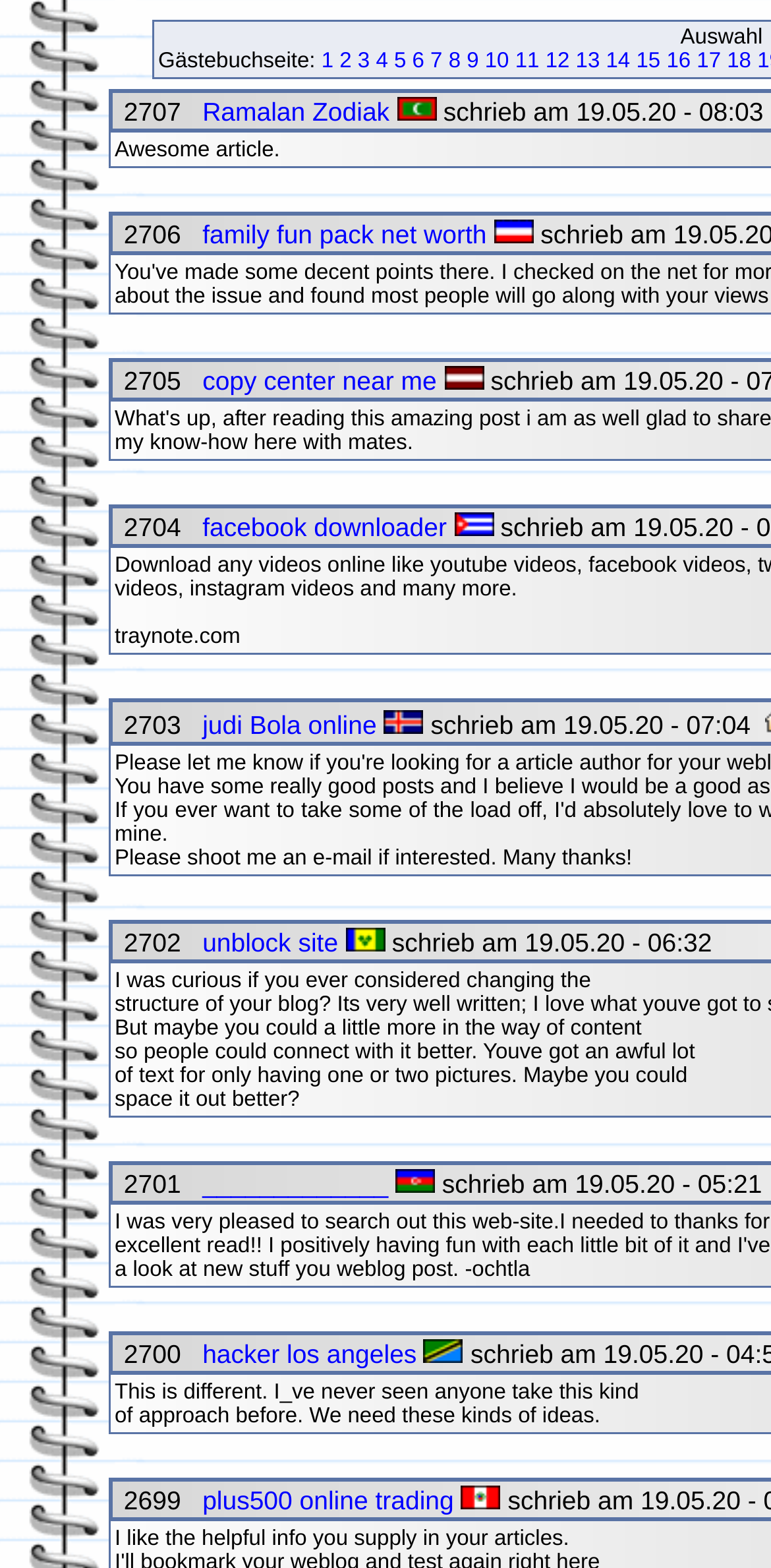Please find the bounding box coordinates for the clickable element needed to perform this instruction: "View 'Achaemenid (110 items)'".

None